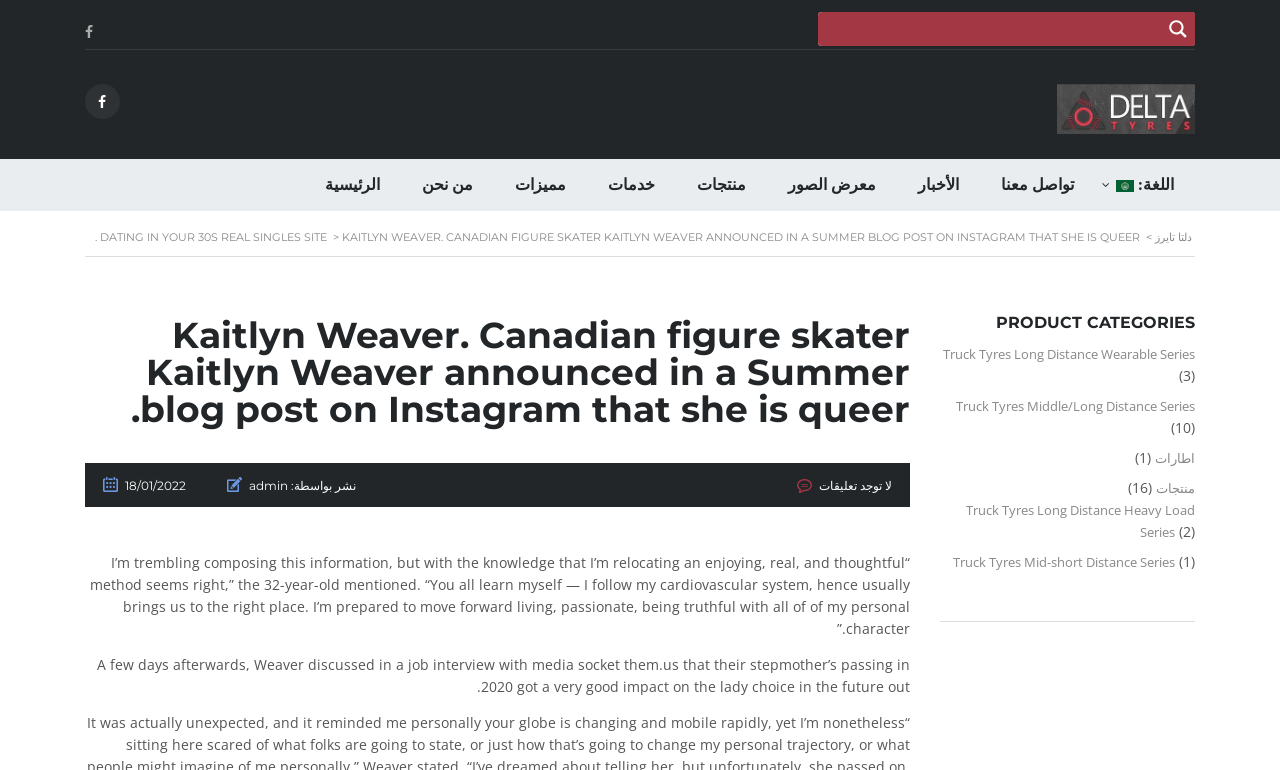Give a one-word or one-phrase response to the question:
How many products are in the 'Truck Tyres Middle/Long Distance Series' category?

10